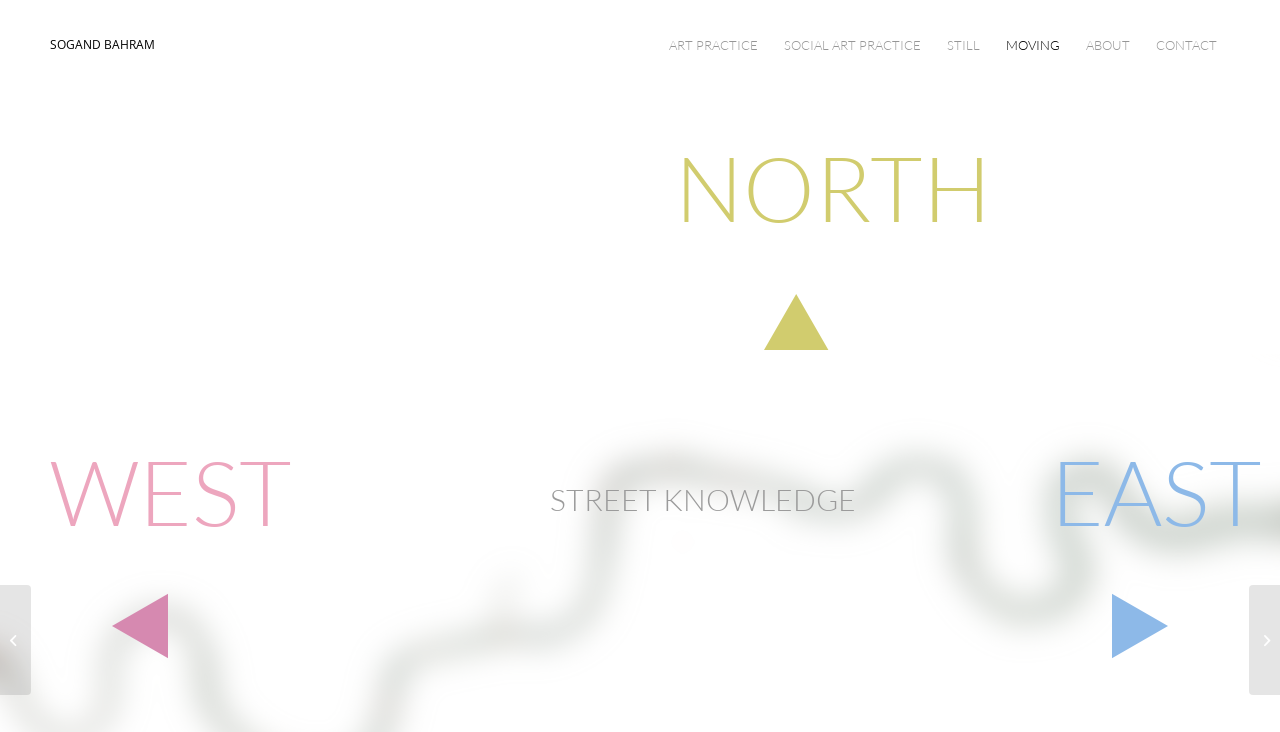Kindly determine the bounding box coordinates of the area that needs to be clicked to fulfill this instruction: "View Kyle & Kristin Simon's project".

None